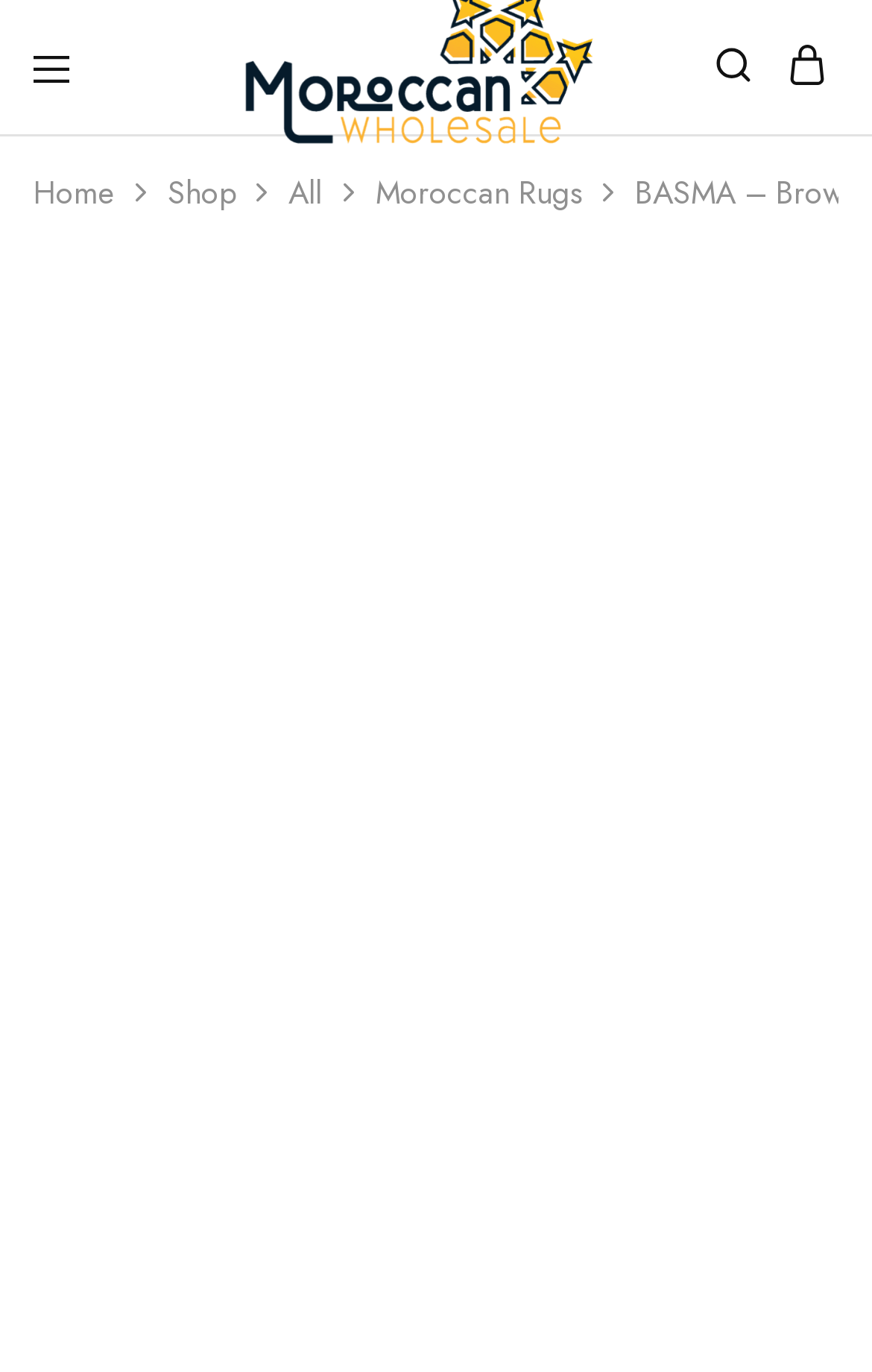From the element description parent_node: Moroccan Wholesale, predict the bounding box coordinates of the UI element. The coordinates must be specified in the format (top-left x, top-left y, bottom-right x, bottom-right y) and should be within the 0 to 1 range.

[0.199, 0.027, 0.765, 0.065]